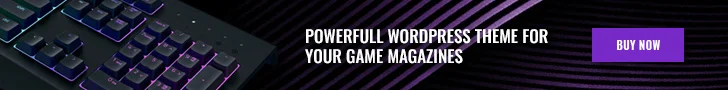Paint a vivid picture with your description of the image.

This image features a sleek and modern keyboard, illuminated with vibrant RGB lighting, ideal for gamers and tech enthusiasts alike. It promotes a "Powerfull WordPress theme for your game magazines," suggesting a focus on gaming-related content creation and design. The text emphasizes the theme's capability to enhance online platforms dedicated to gaming, attracting potential users with its appeal. A prominent "BUY NOW" button is included, encouraging immediate action for interested buyers. The dark background with dynamic lines complements the high-tech aesthetic, making it a visually striking advertisement for the target audience.